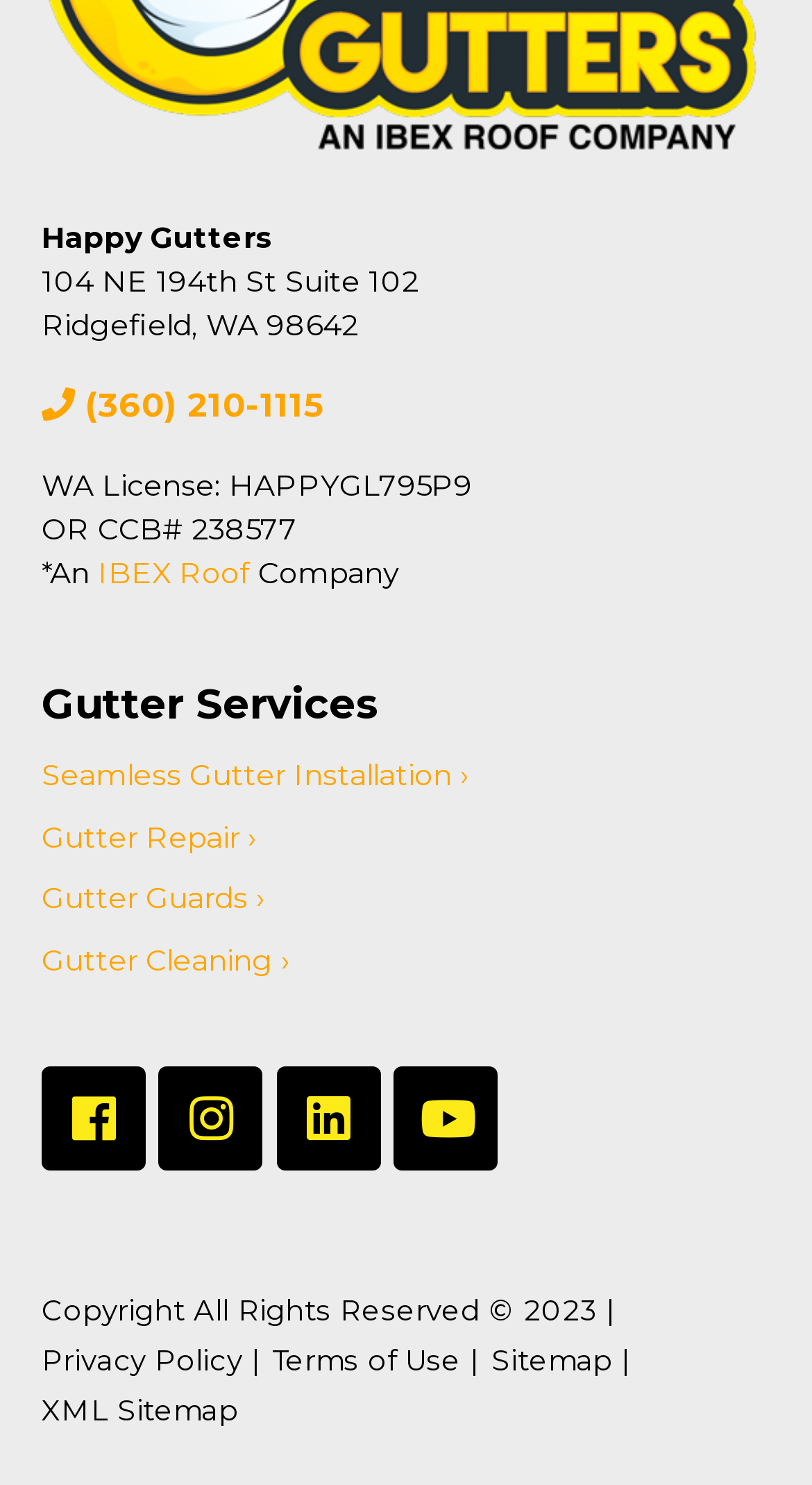Use the details in the image to answer the question thoroughly: 
How many gutter services are listed?

There are four gutter services listed on the webpage, which are Seamless Gutter Installation, Gutter Repair, Gutter Guards, and Gutter Cleaning.